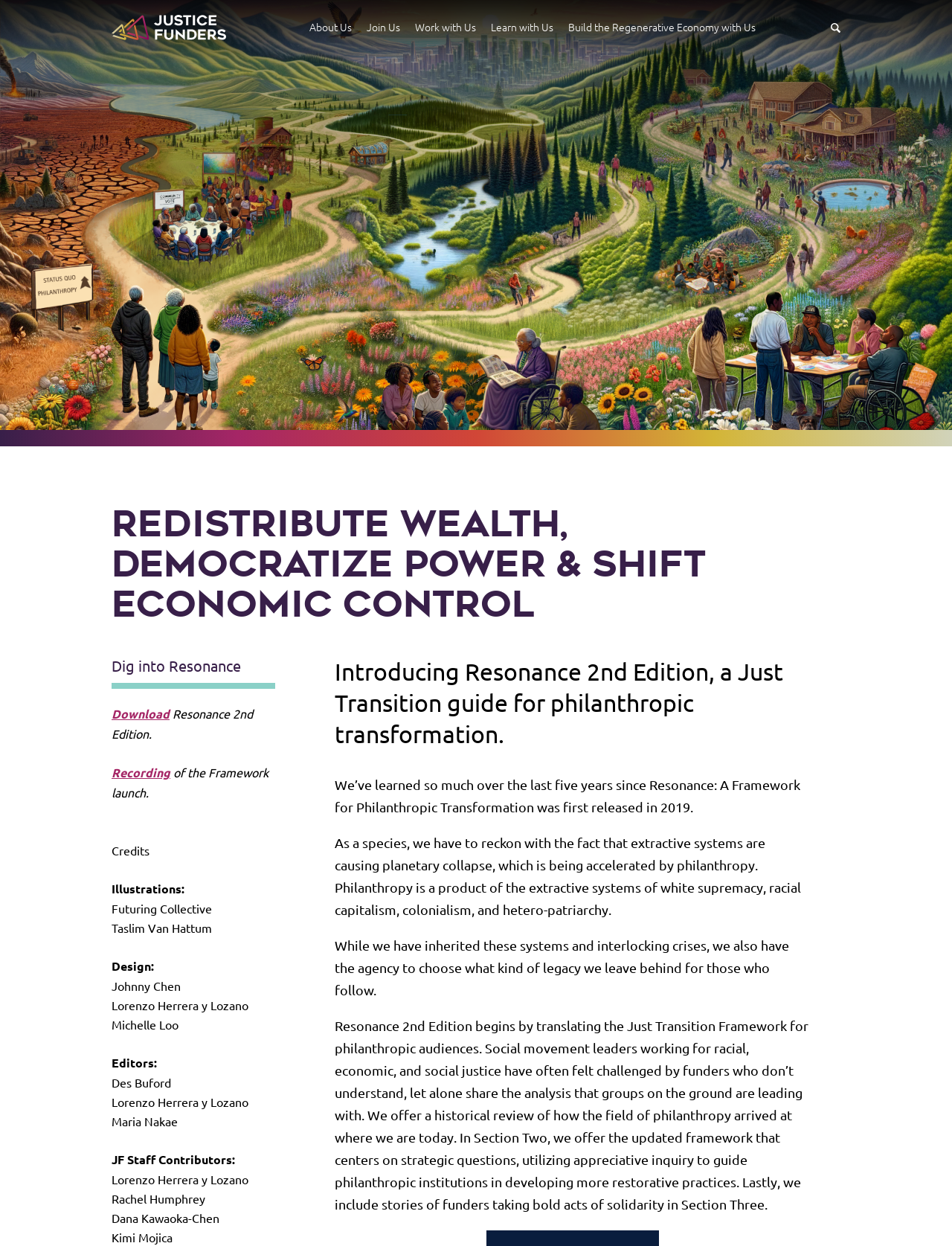Identify the webpage's primary heading and generate its text.

REDISTRIBUTE WEALTH, DEMOCRATIZE POWER & SHIFT ECONOMIC CONTROL